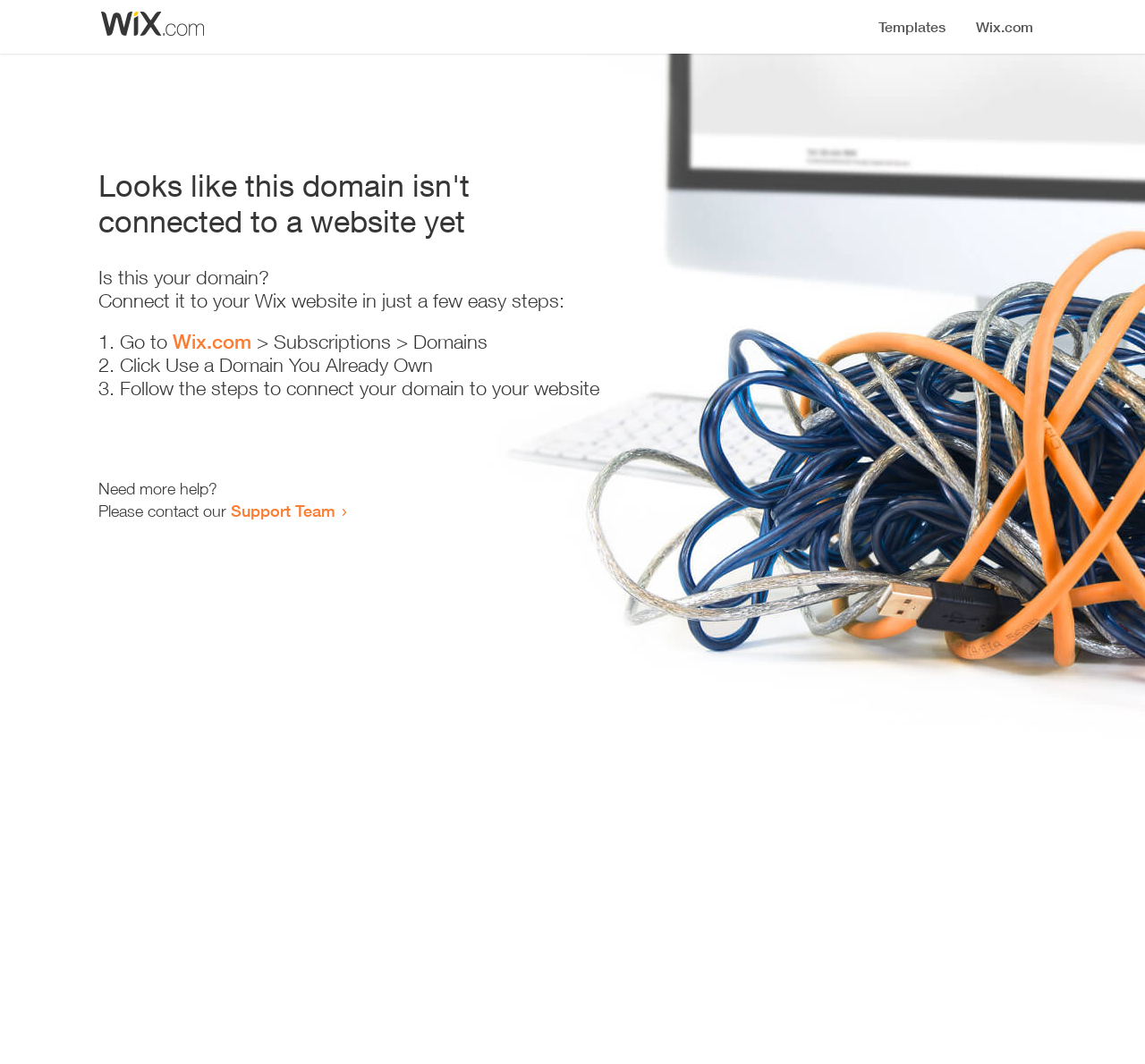Bounding box coordinates should be in the format (top-left x, top-left y, bottom-right x, bottom-right y) and all values should be floating point numbers between 0 and 1. Determine the bounding box coordinate for the UI element described as: Support Team

[0.202, 0.471, 0.293, 0.489]